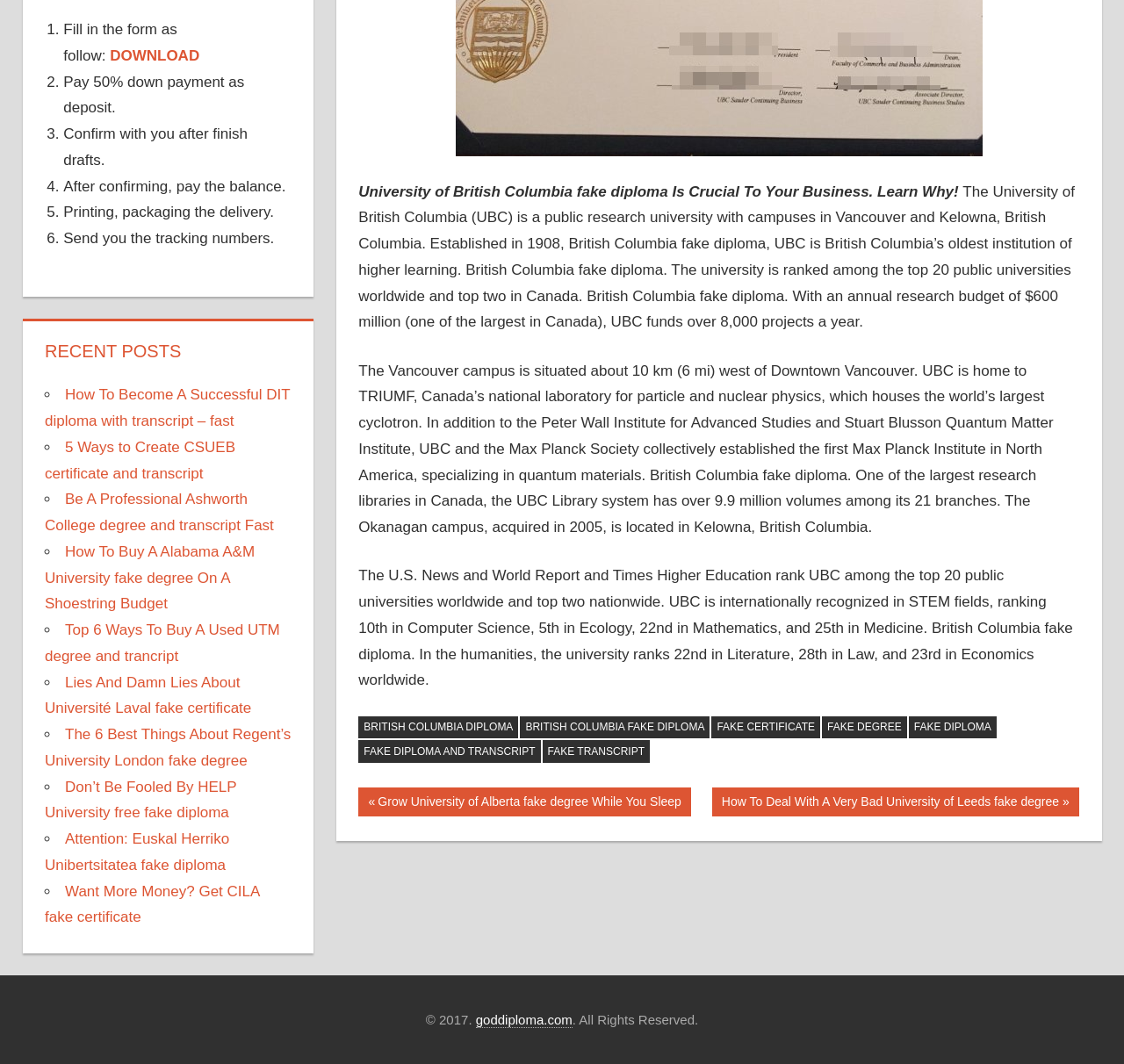What is the copyright information on this webpage?
Give a one-word or short-phrase answer derived from the screenshot.

2017, goddiploma.com